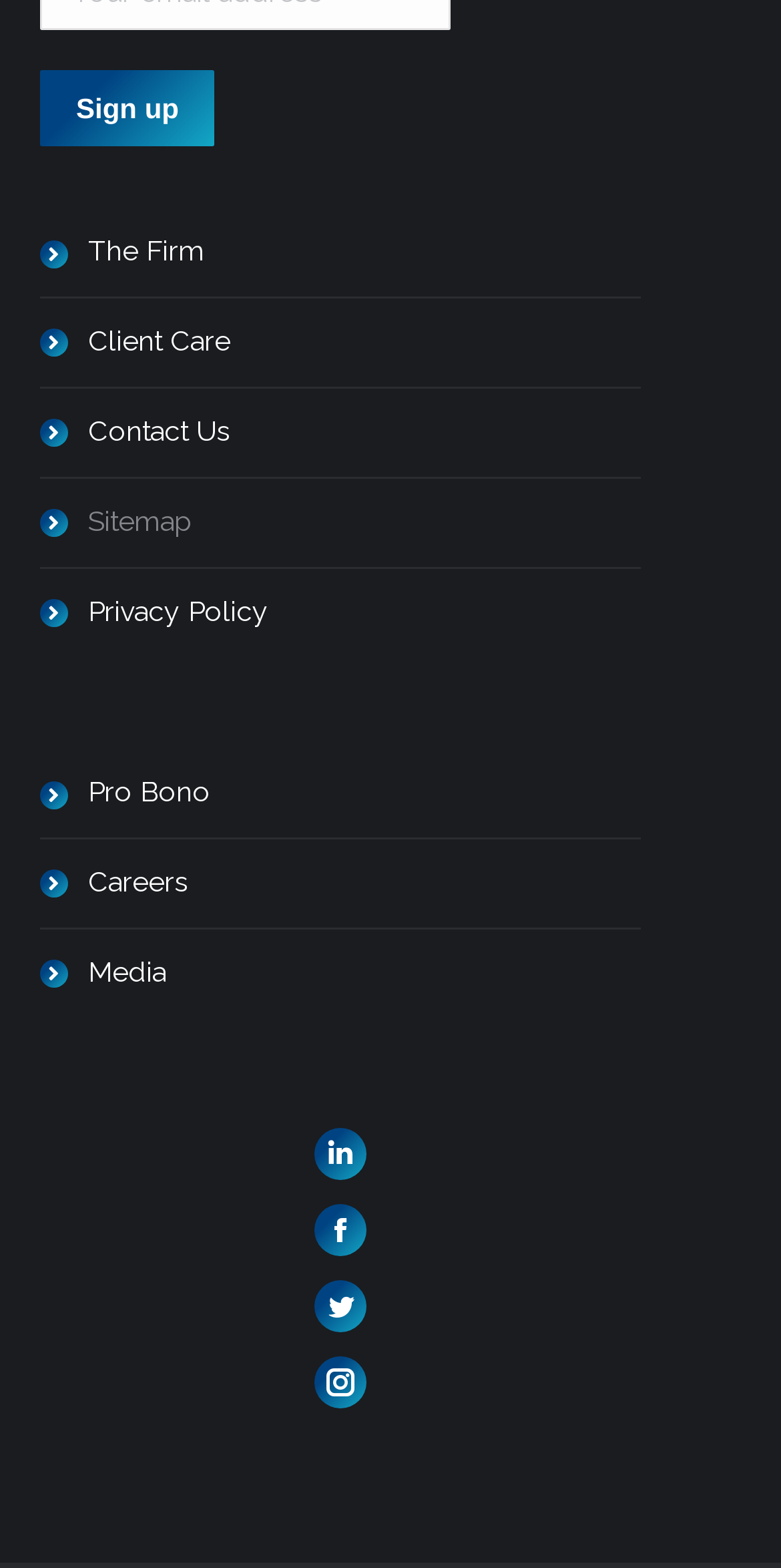Determine the bounding box coordinates of the area to click in order to meet this instruction: "Sign up".

[0.051, 0.045, 0.275, 0.093]